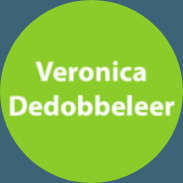What is the role associated with Veronica Dedobbeleer?
Please craft a detailed and exhaustive response to the question.

The caption clearly states that the image is associated with the Office Manager role at G&A Cleaning Inc, and Veronica Dedobbeleer is the individual holding this position.